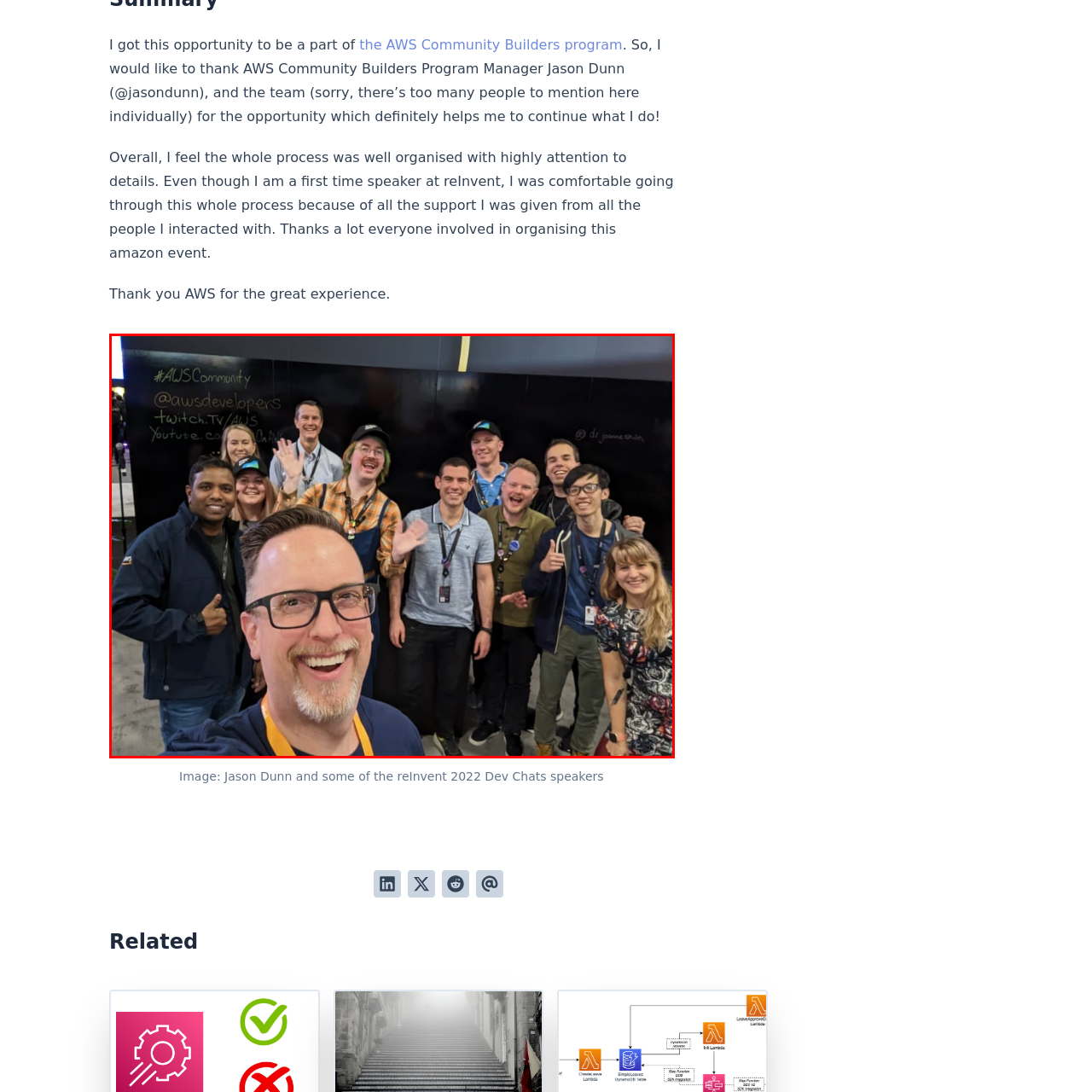Look at the area highlighted in the red box, What is written on the blackboard in the backdrop? Please provide an answer in a single word or phrase.

#AWSCommunity and AWS Developers